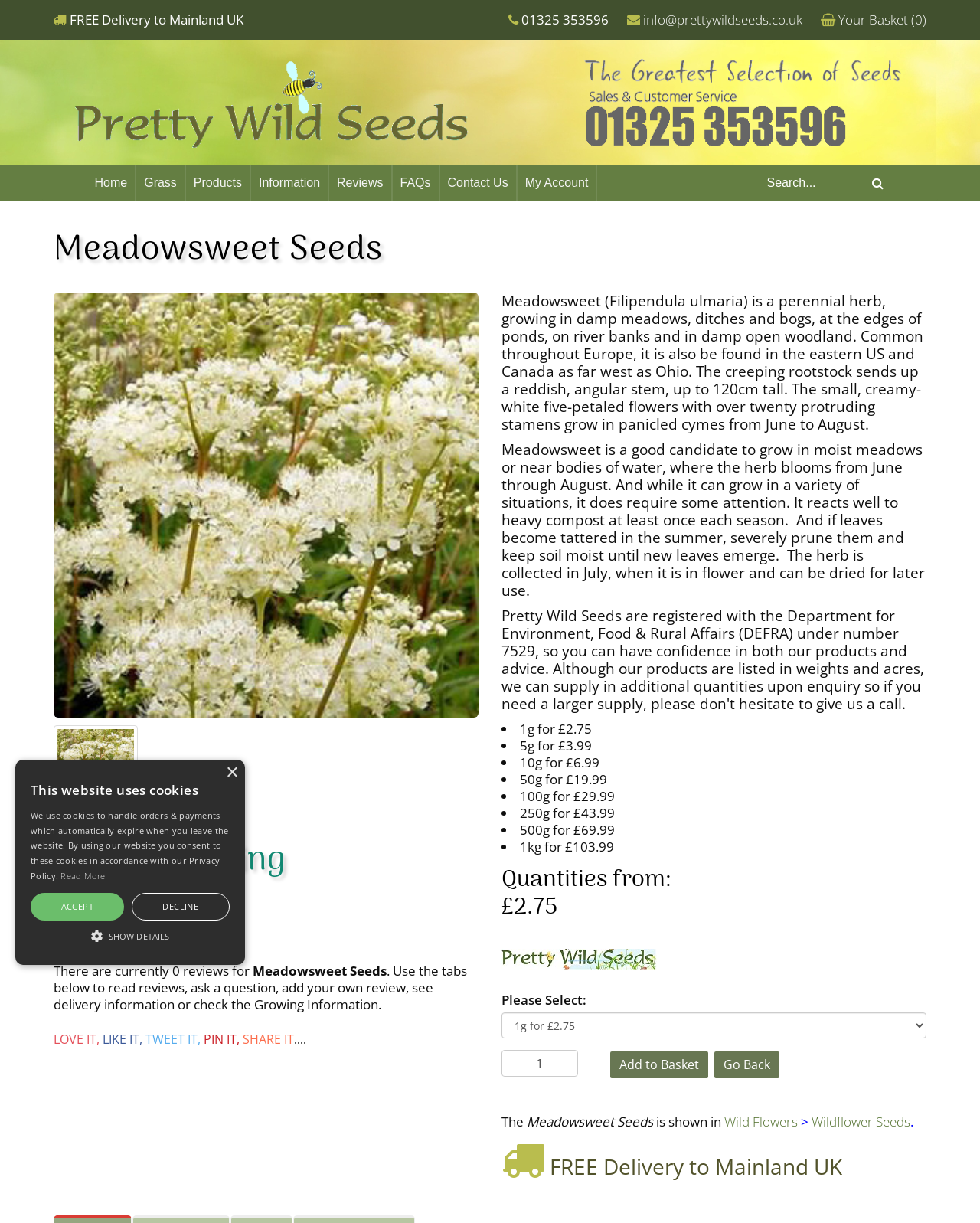Answer the question with a brief word or phrase:
What is the rating of the Meadowsweet Seeds product?

0 out of 5 stars